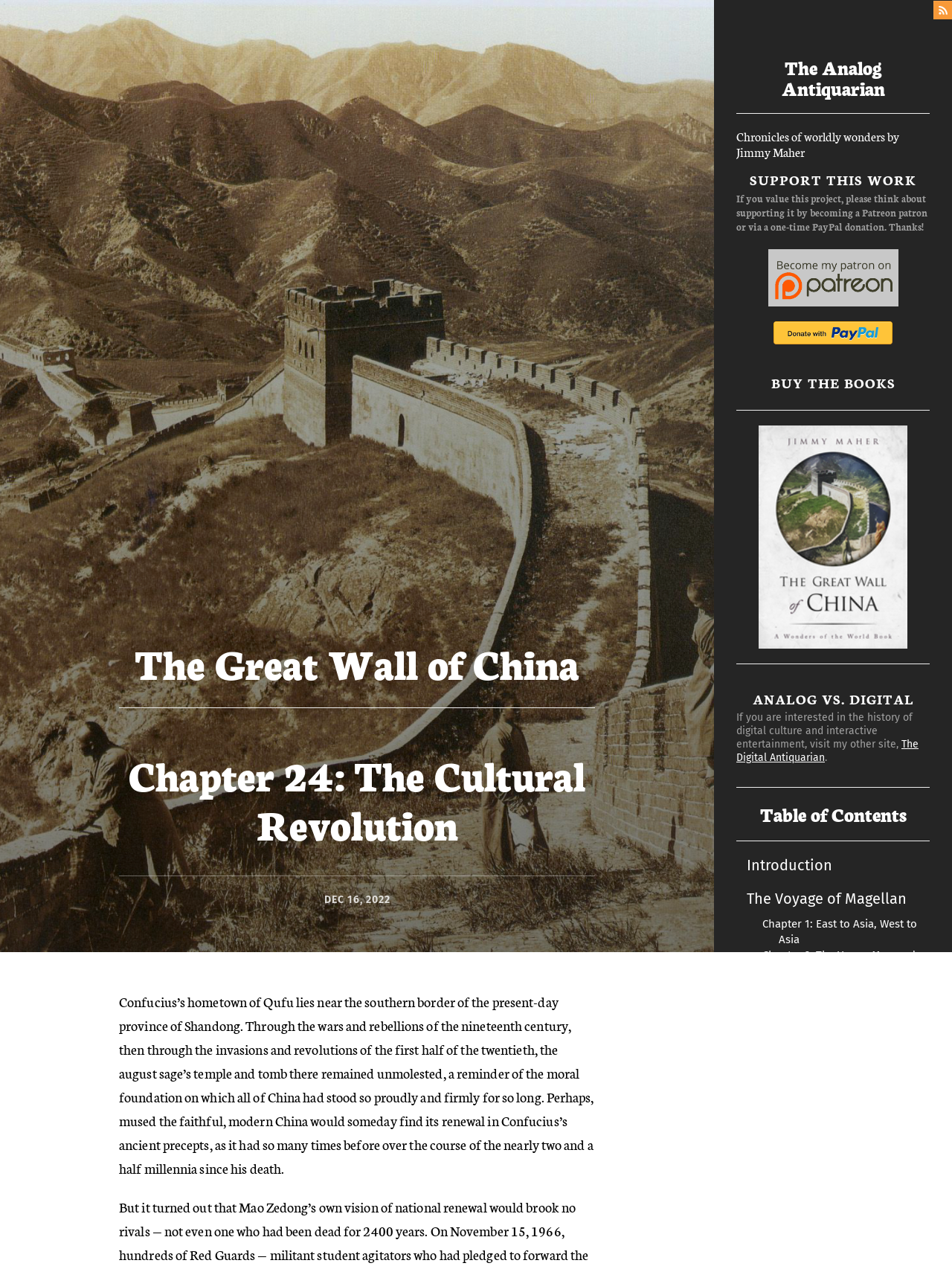Please specify the bounding box coordinates of the clickable region necessary for completing the following instruction: "Buy the book". The coordinates must consist of four float numbers between 0 and 1, i.e., [left, top, right, bottom].

[0.316, 0.335, 0.473, 0.511]